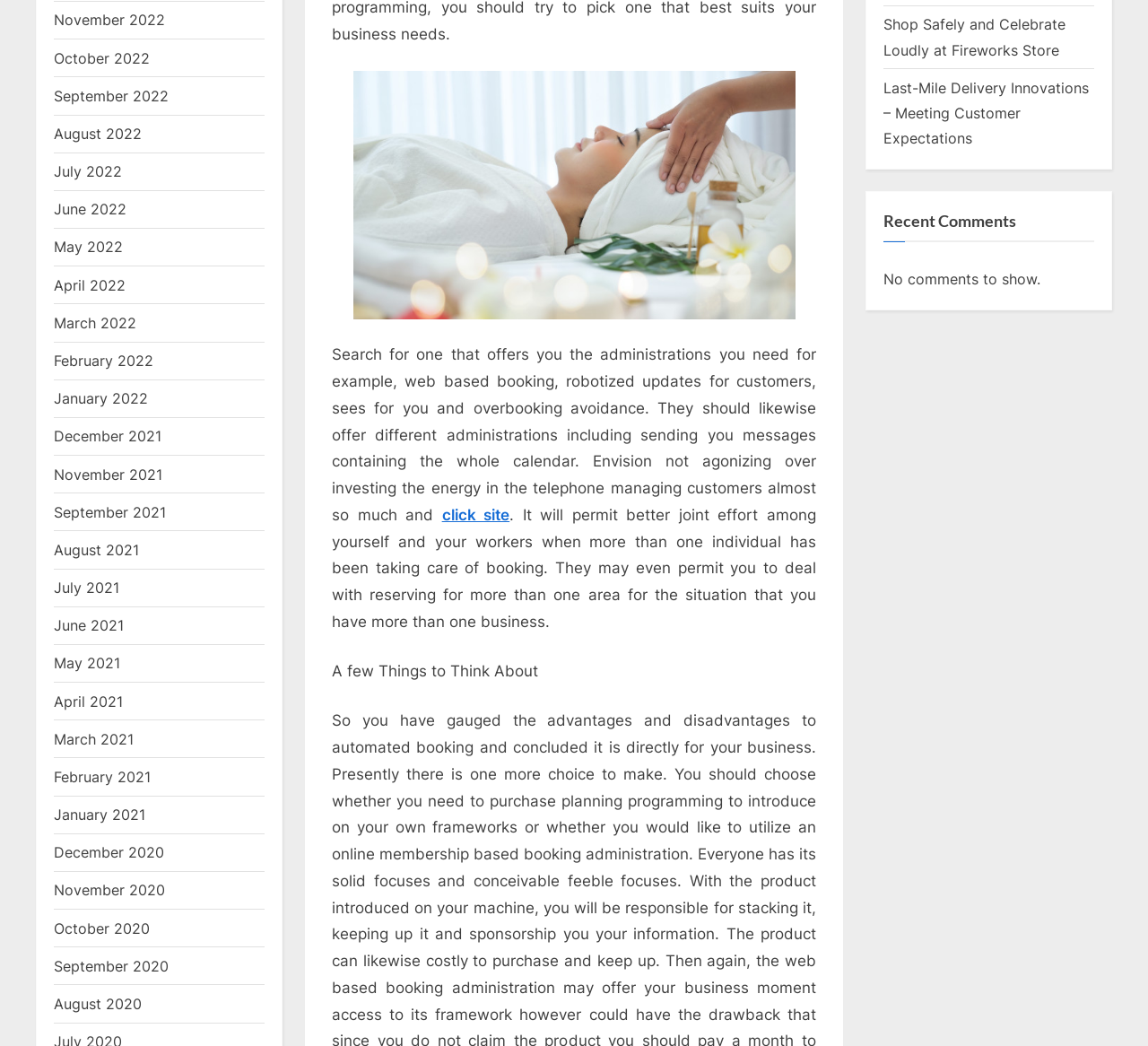Given the element description August 2022, predict the bounding box coordinates for the UI element in the webpage screenshot. The format should be (top-left x, top-left y, bottom-right x, bottom-right y), and the values should be between 0 and 1.

[0.047, 0.119, 0.123, 0.136]